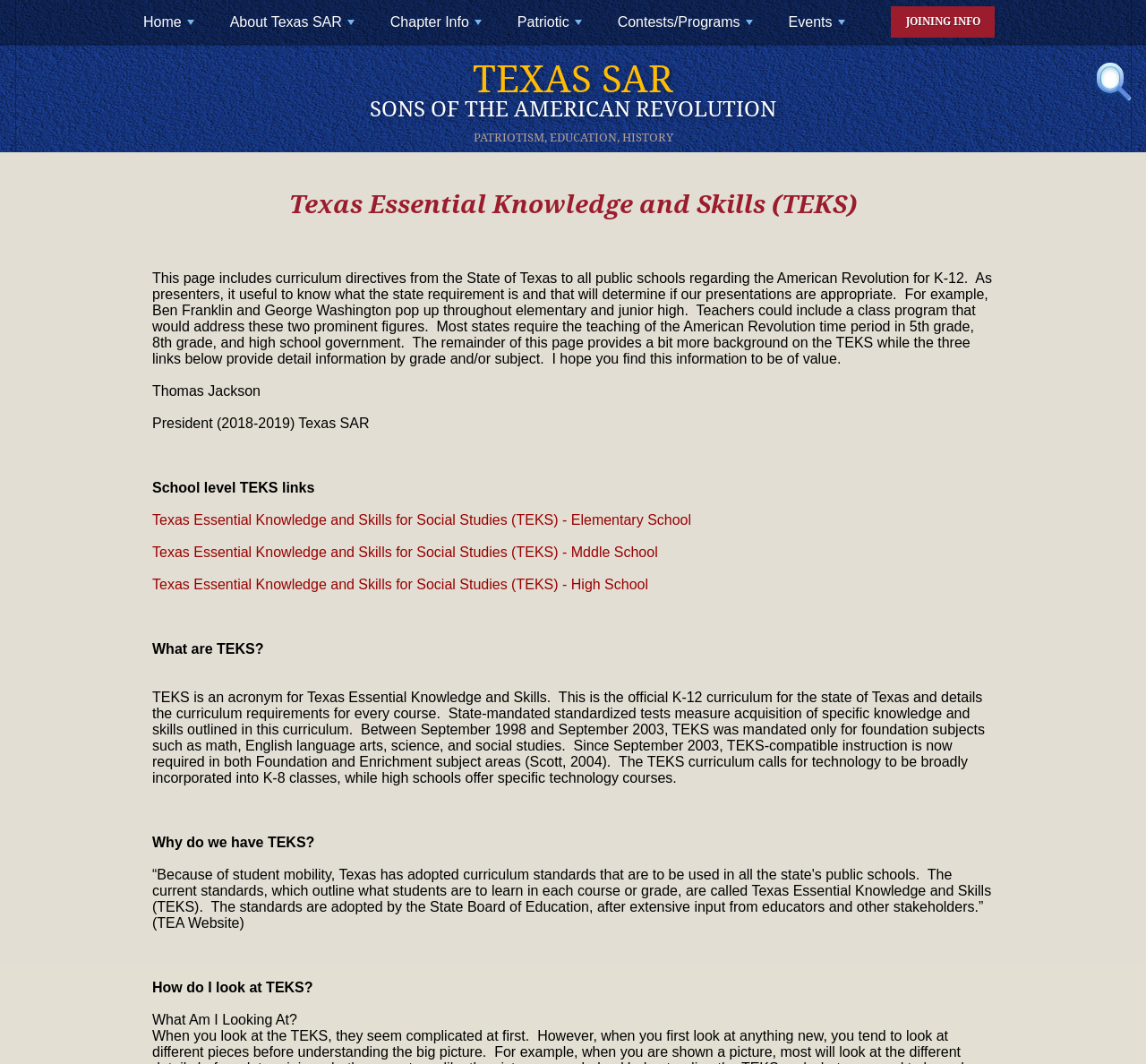What is the main topic of the webpage?
Refer to the image and give a detailed response to the question.

The webpage primarily focuses on Texas Essential Knowledge and Skills (TEKS), providing information on what TEKS is, its purpose, and links to TEKS for different grade levels.